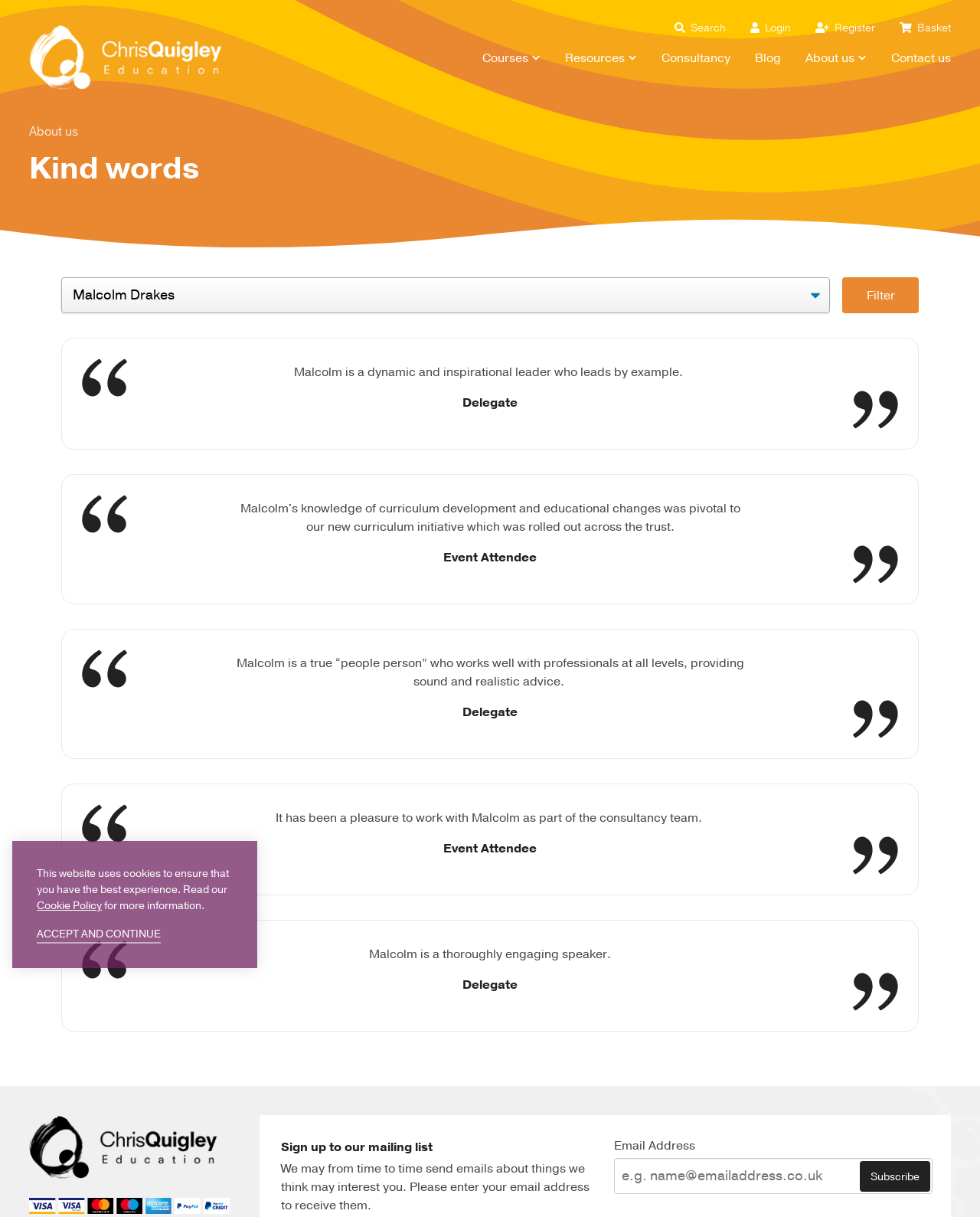Can you specify the bounding box coordinates for the region that should be clicked to fulfill this instruction: "View the 'Courses' page".

[0.492, 0.033, 0.551, 0.063]